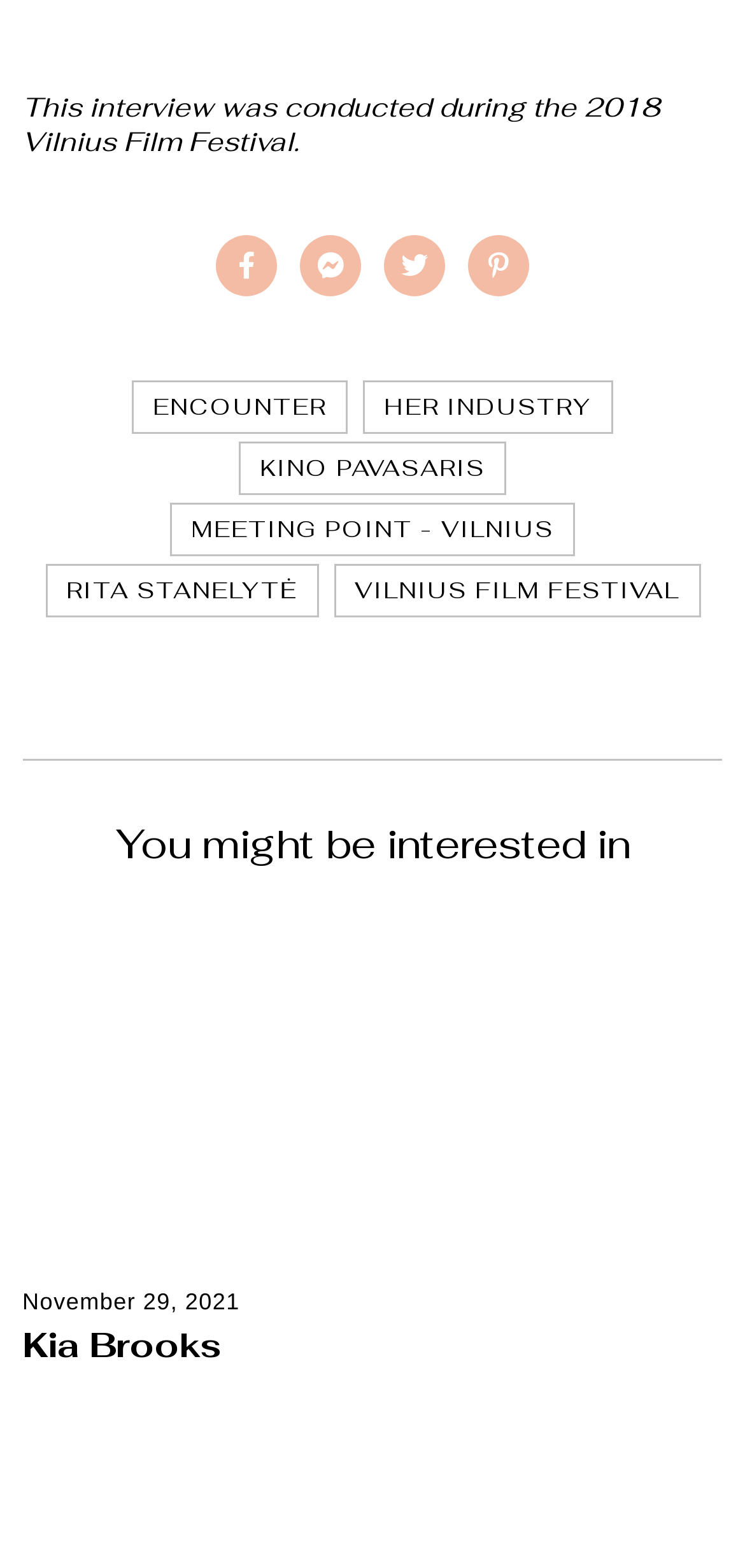What is the date of the interview?
Please analyze the image and answer the question with as much detail as possible.

I found the date of the interview by looking at the time element in the article section, which contains the static text 'November 29, 2021'.